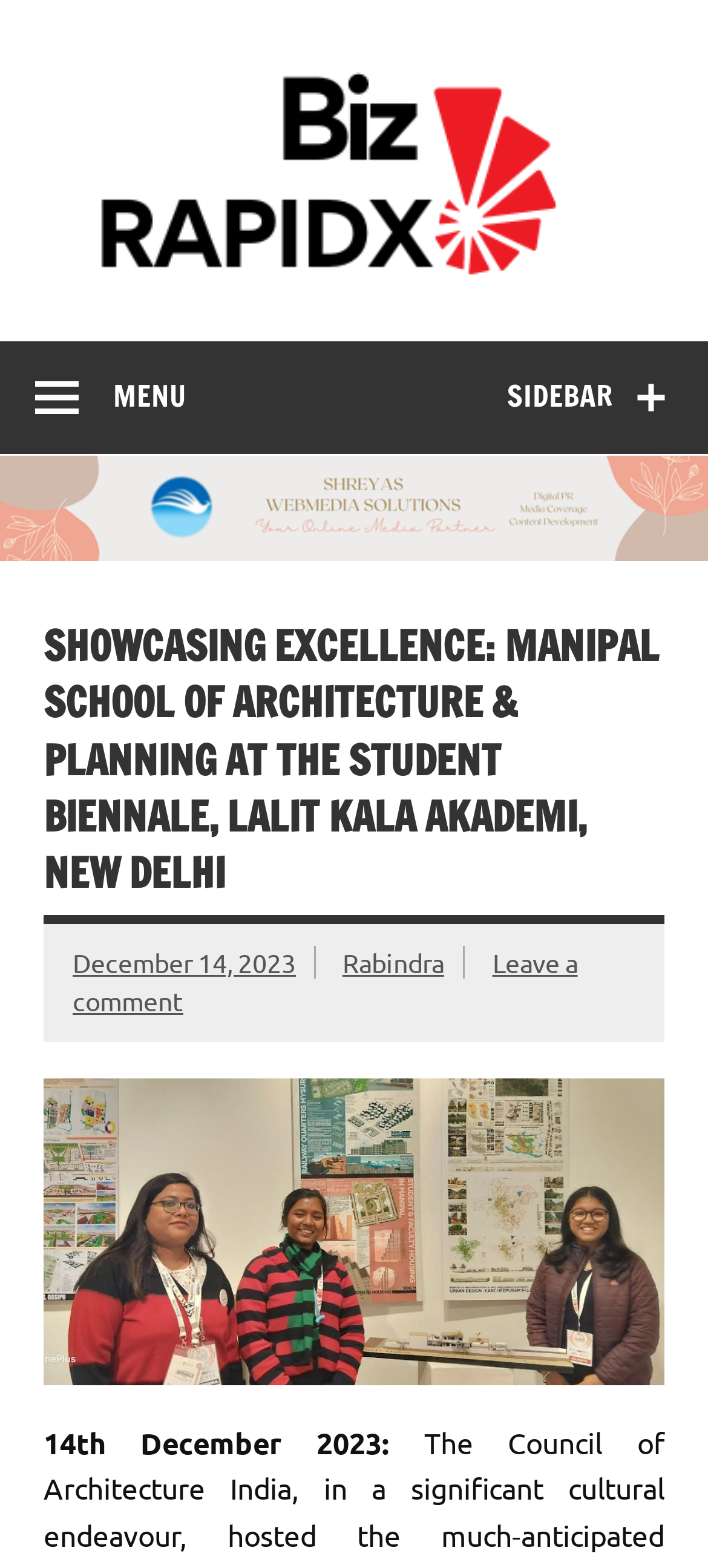Determine the bounding box coordinates of the element that should be clicked to execute the following command: "Click the Biz RapidX logo".

[0.082, 0.035, 0.946, 0.058]